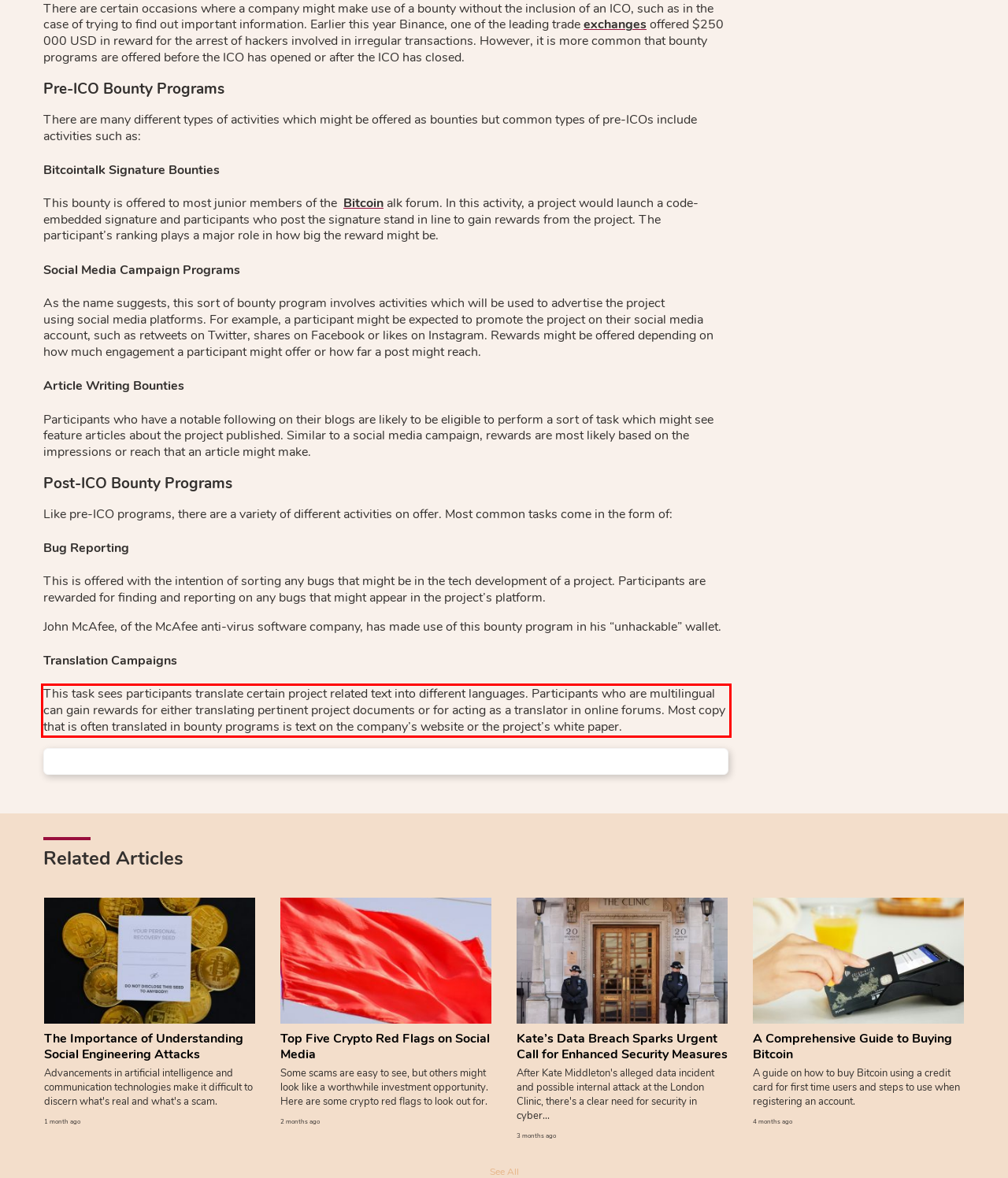Given a screenshot of a webpage containing a red rectangle bounding box, extract and provide the text content found within the red bounding box.

This task sees participants translate certain project related text into different languages. Participants who are multilingual can gain rewards for either translating pertinent project documents or for acting as a translator in online forums. Most copy that is often translated in bounty programs is text on the company’s website or the project’s white paper.